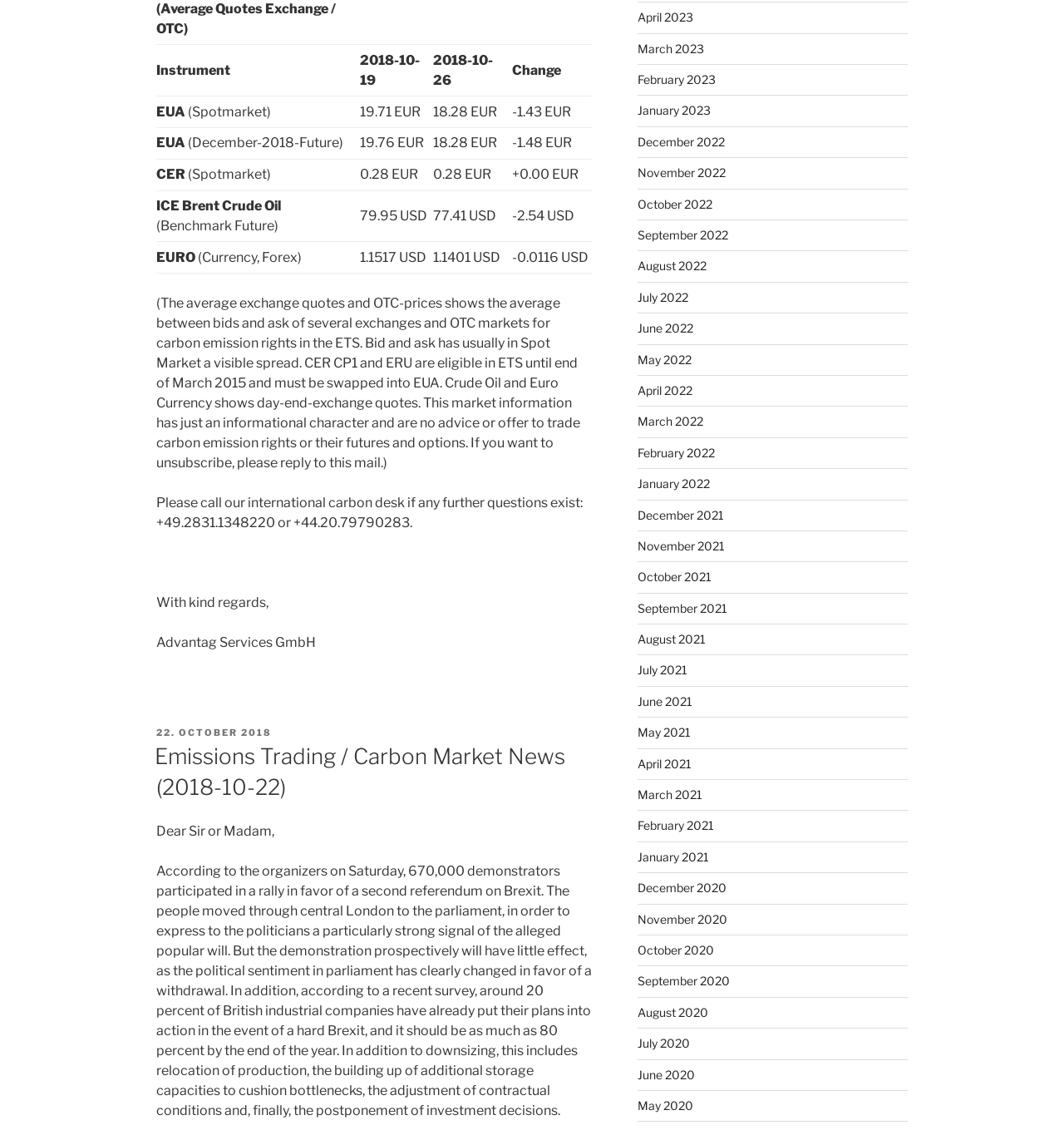Predict the bounding box coordinates of the area that should be clicked to accomplish the following instruction: "Read the message from Advantag Services GmbH". The bounding box coordinates should consist of four float numbers between 0 and 1, i.e., [left, top, right, bottom].

[0.147, 0.562, 0.297, 0.575]